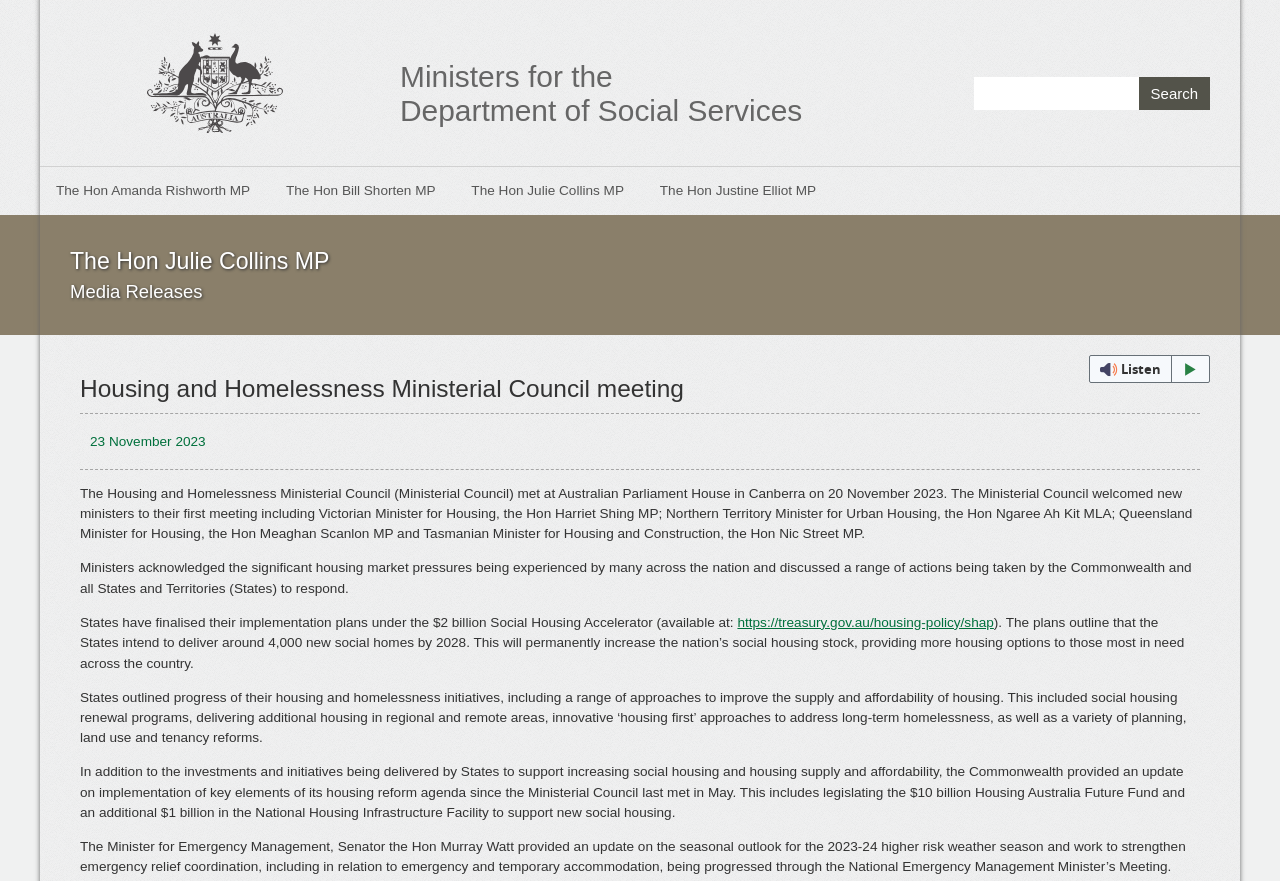Could you identify the text that serves as the heading for this webpage?

Housing and Homelessness Ministerial Council meeting